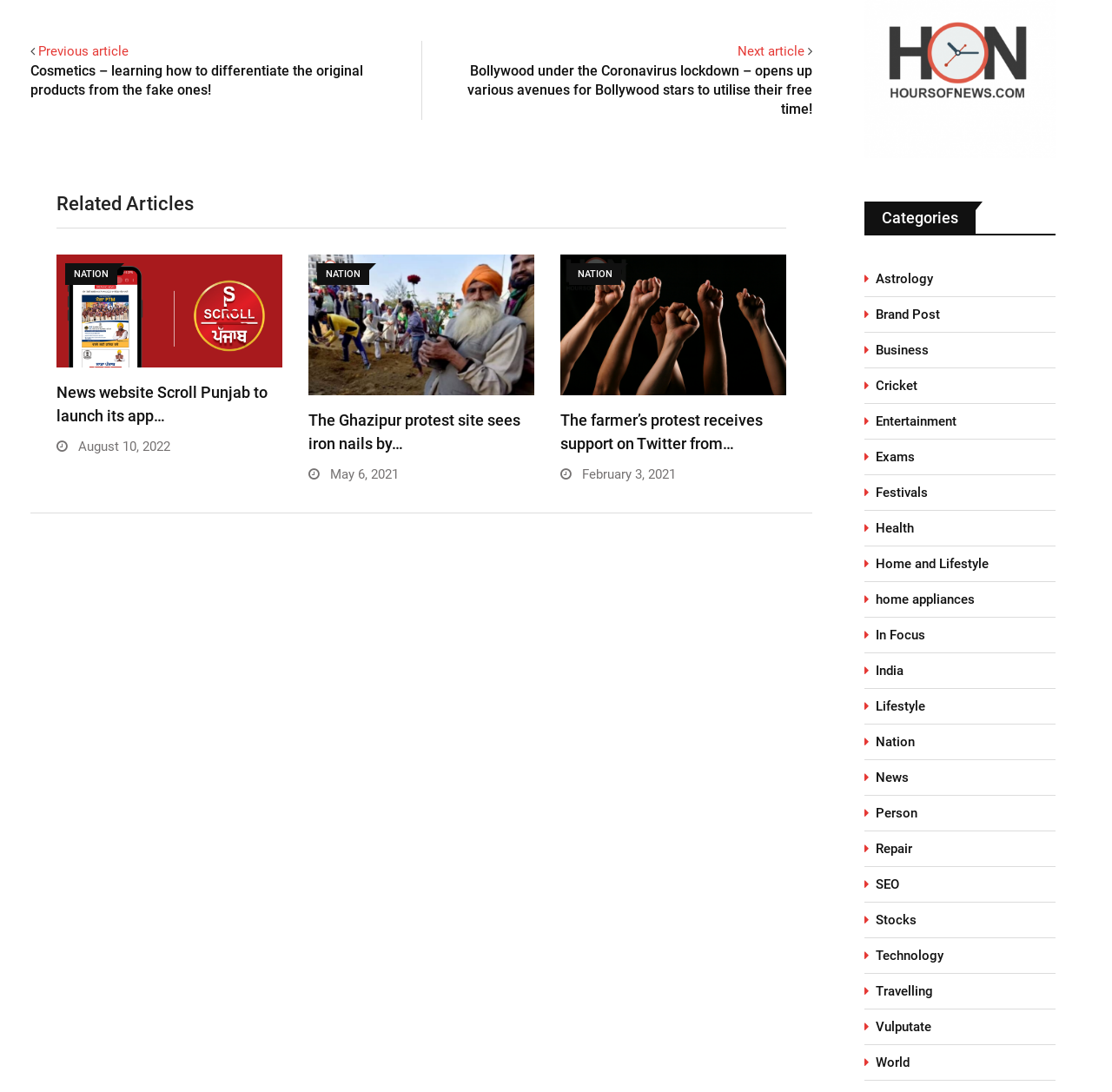Provide your answer to the question using just one word or phrase: How many article links are on this webpage?

9